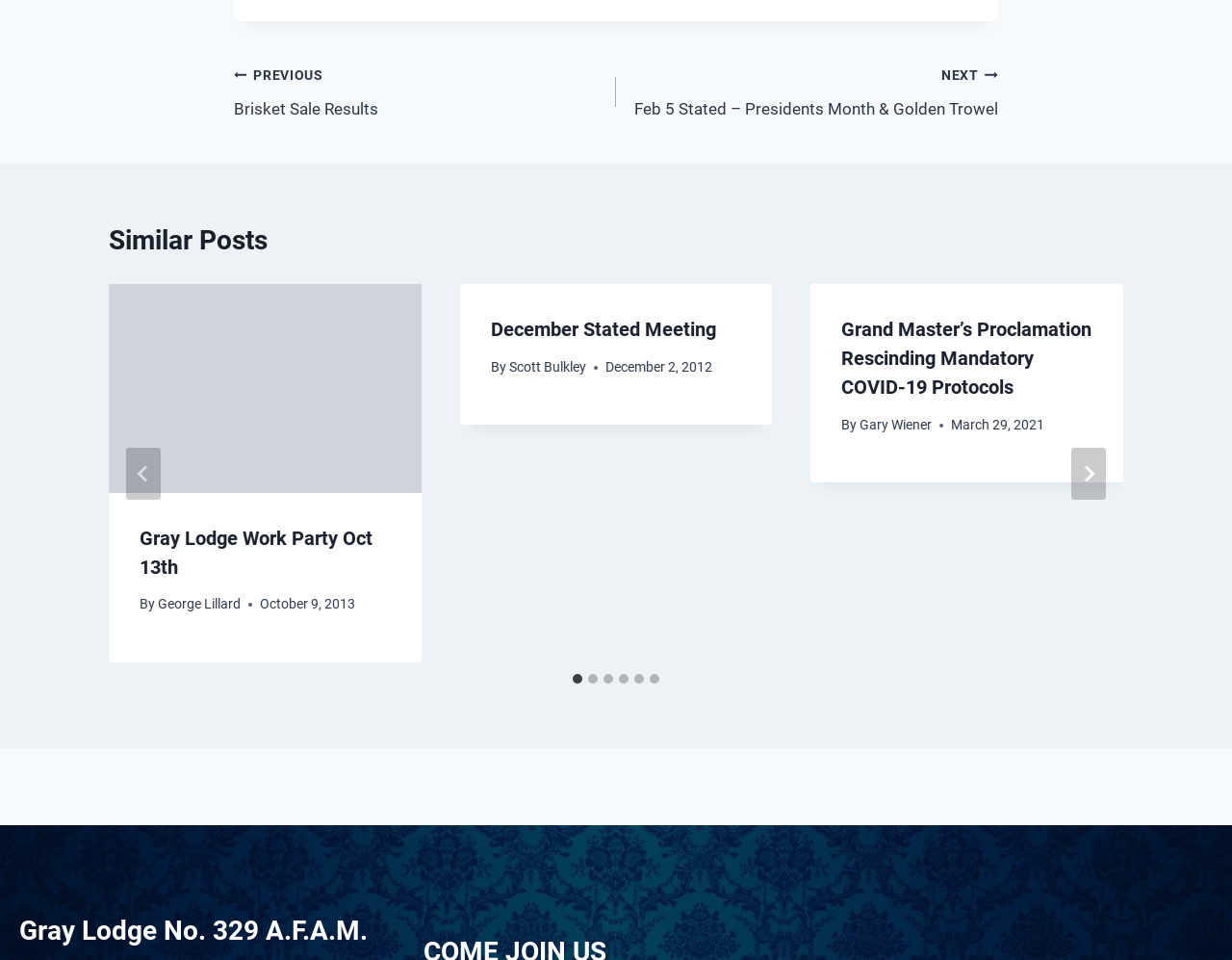Please look at the image and answer the question with a detailed explanation: What is the purpose of the 'NEXT' button?

The 'NEXT' button is located at the top of the webpage, and it is used to navigate to the next post. This can be inferred from its position and the text 'NEXT Feb 5 Stated – Presidents Month & Golden Trowel' which suggests that it is used to move to the next post.